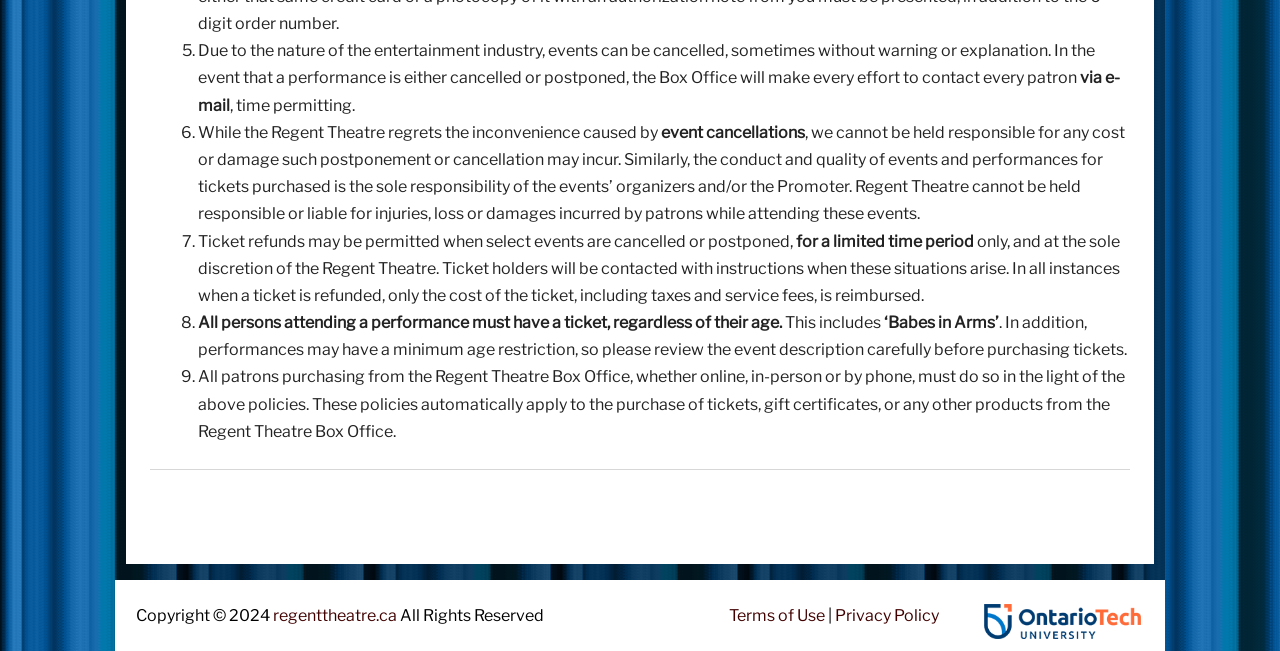Given the element description Terms of Use, identify the bounding box coordinates for the UI element on the webpage screenshot. The format should be (top-left x, top-left y, bottom-right x, bottom-right y), with values between 0 and 1.

[0.569, 0.93, 0.644, 0.959]